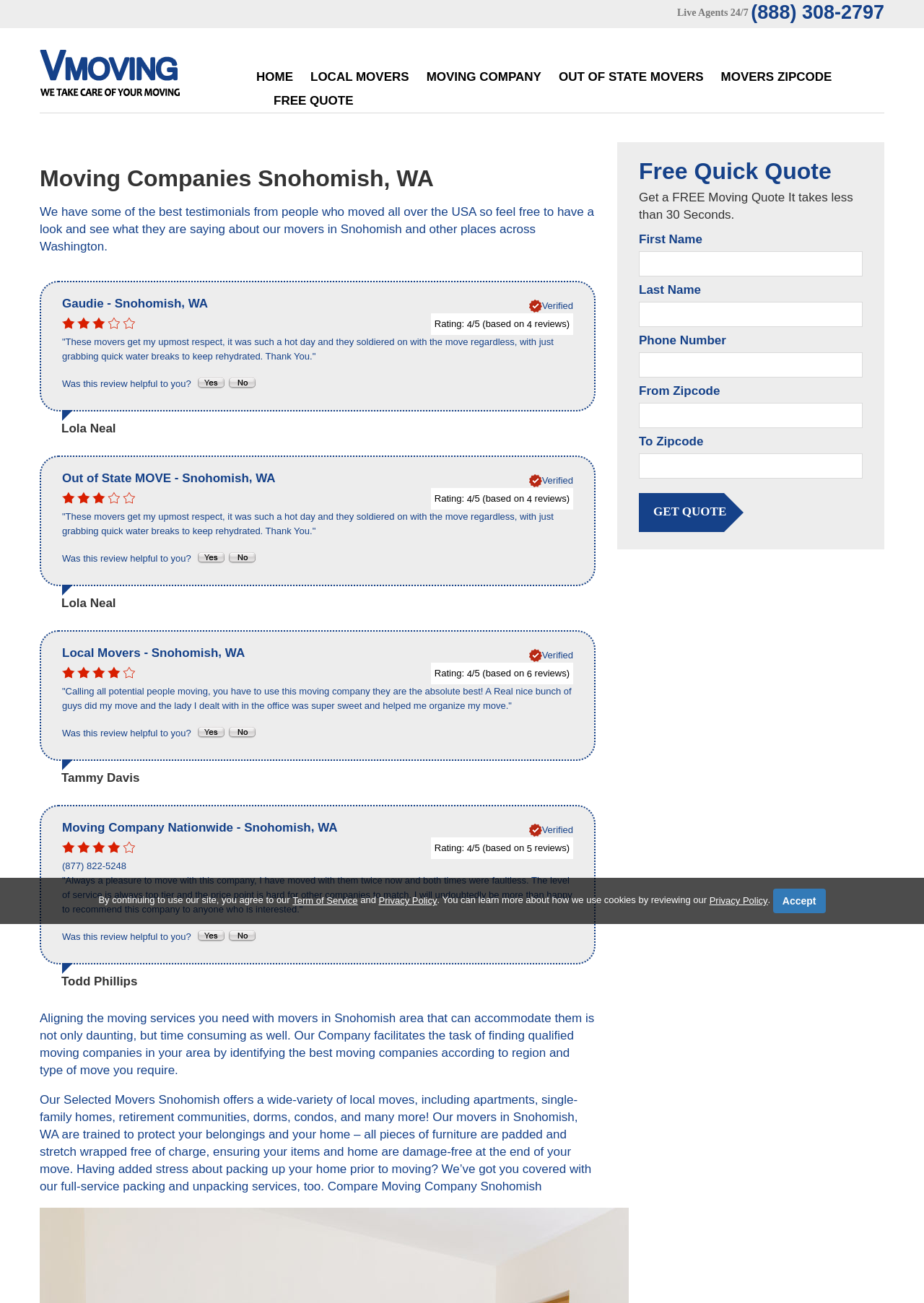Show the bounding box coordinates of the region that should be clicked to follow the instruction: "Get a free moving quote."

[0.691, 0.146, 0.923, 0.17]